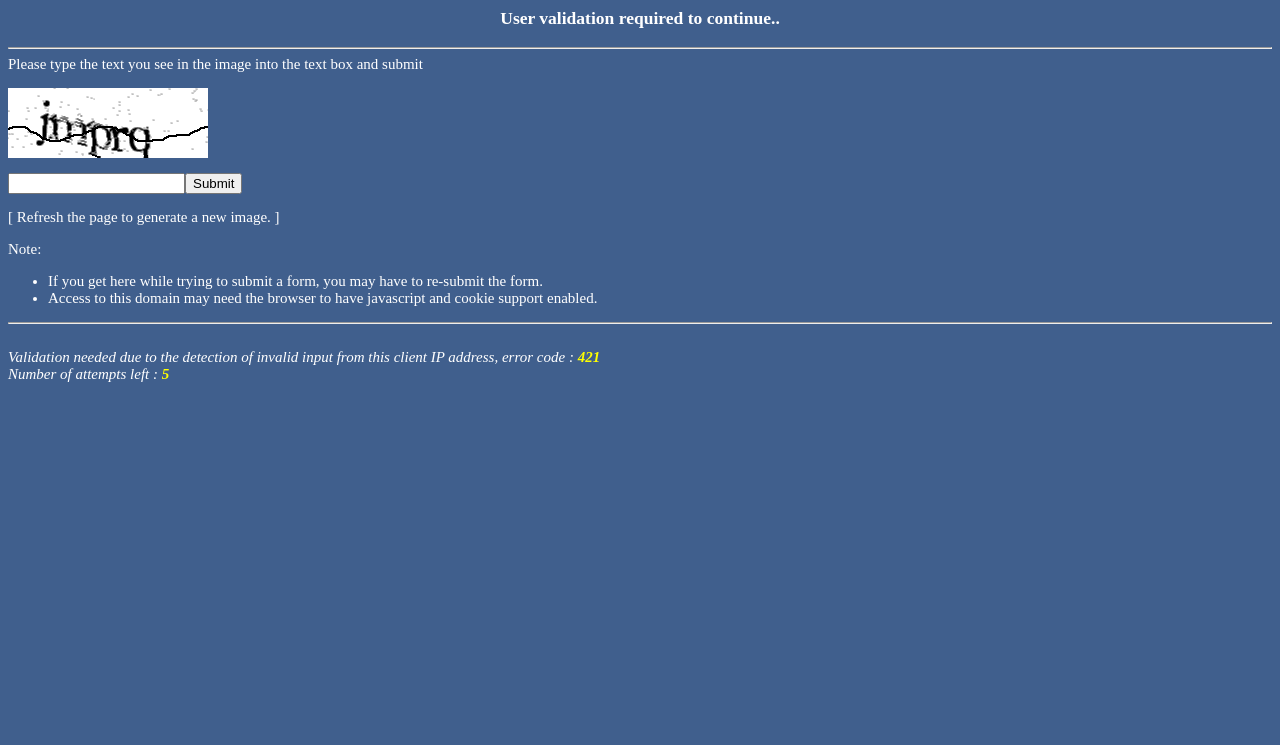What is the purpose of this webpage?
Please answer the question with as much detail as possible using the screenshot.

The webpage is designed to validate user input to continue with a specific action, likely due to the detection of invalid input from the client IP address.